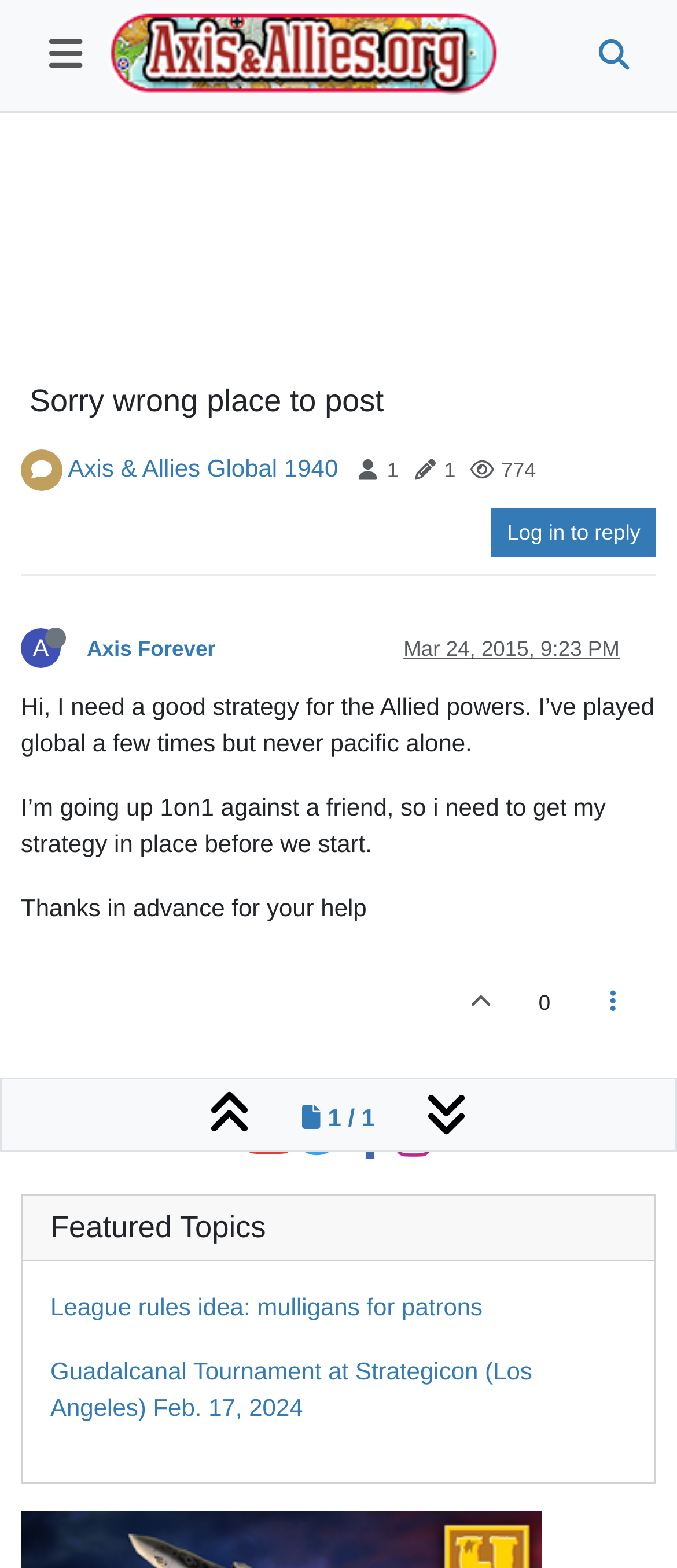Locate the bounding box coordinates of the area to click to fulfill this instruction: "Log in to reply". The bounding box should be presented as four float numbers between 0 and 1, in the order [left, top, right, bottom].

[0.726, 0.324, 0.969, 0.356]